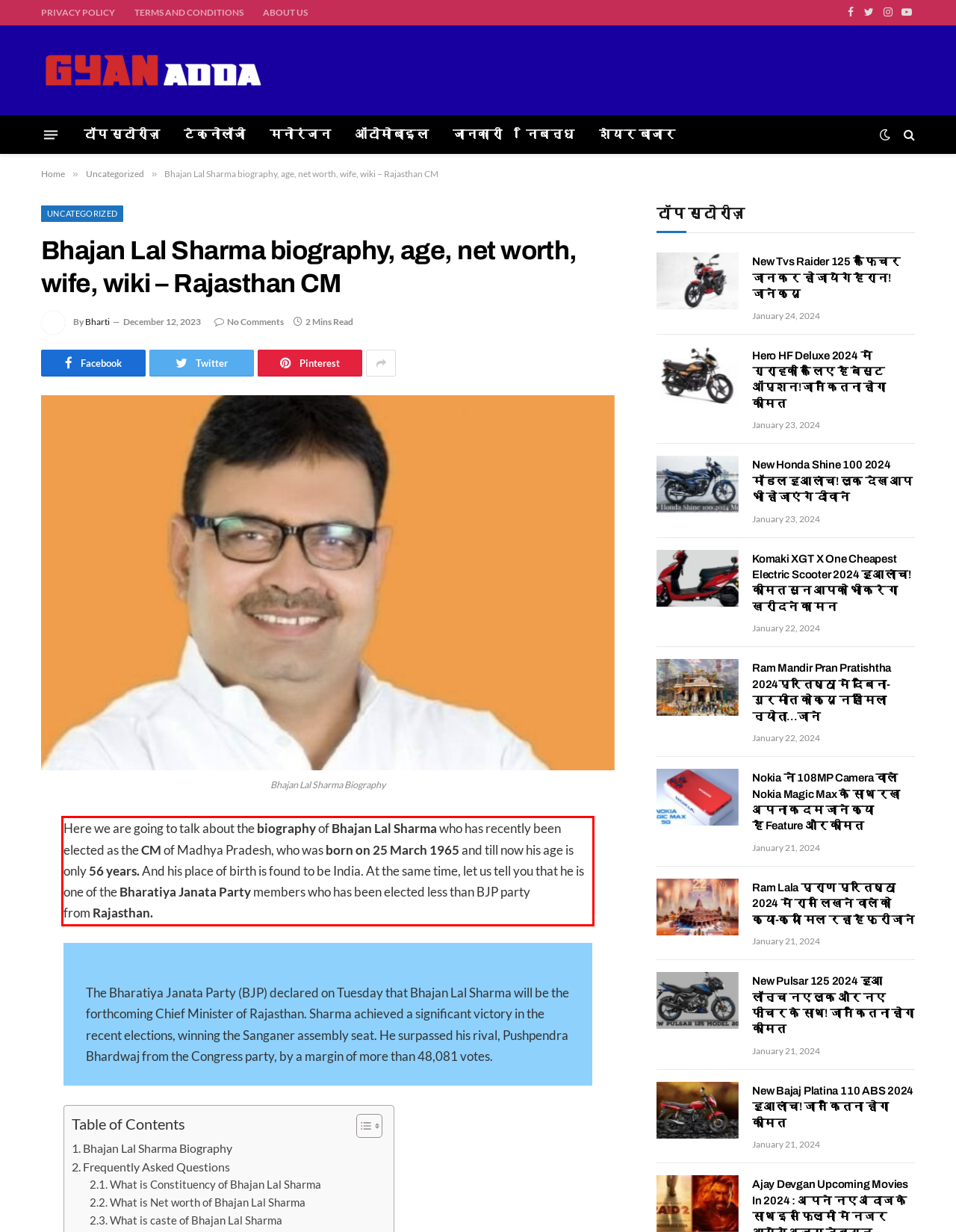You are looking at a screenshot of a webpage with a red rectangle bounding box. Use OCR to identify and extract the text content found inside this red bounding box.

Here we are going to talk about the biography of Bhajan Lal Sharma who has recently been elected as the CM of Madhya Pradesh, who was born on 25 March 1965 and till now his age is only 56 years. And his place of birth is found to be India. At the same time, let us tell you that he is one of the Bharatiya Janata Party members who has been elected less than BJP party from Rajasthan.